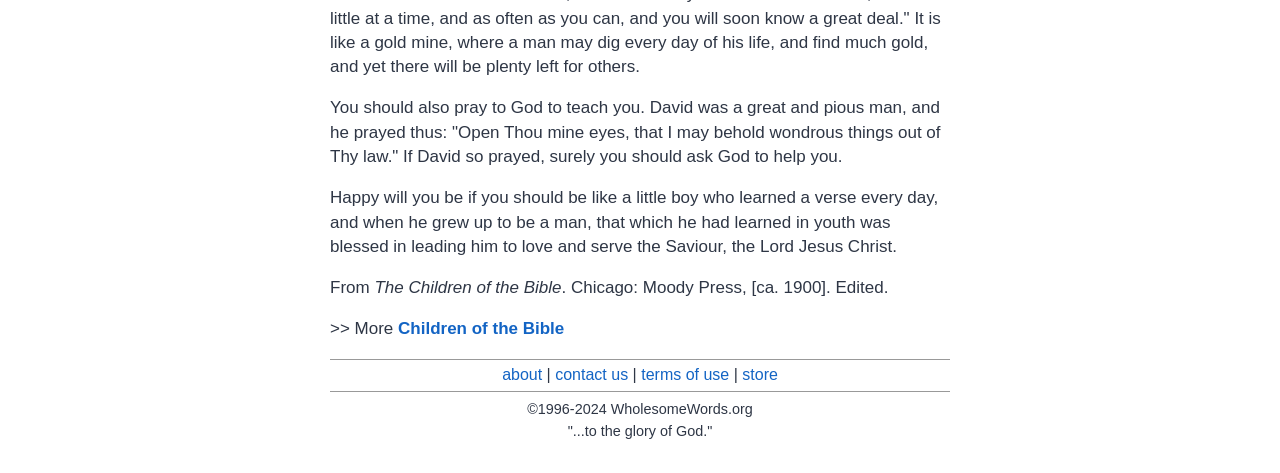What is the year range of the copyright?
Please provide a single word or phrase as the answer based on the screenshot.

1996-2024